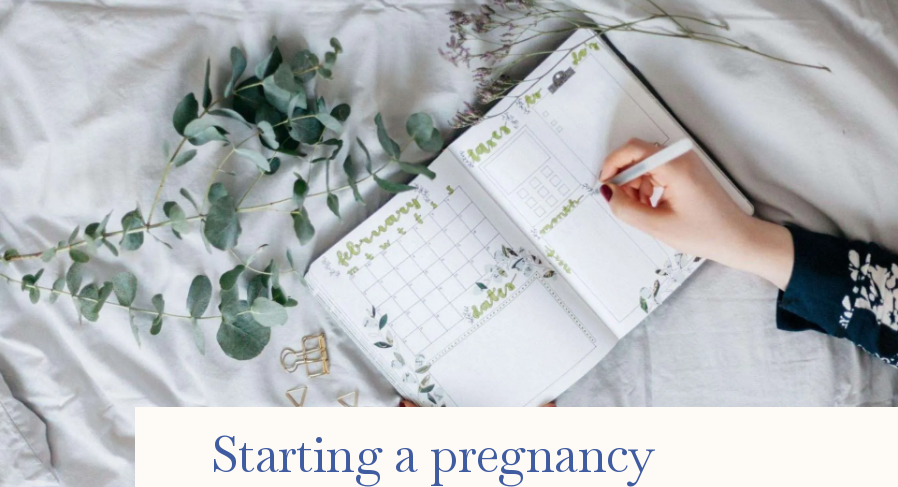What type of illustrations adorn the journal?
Please use the visual content to give a single word or phrase answer.

Botanical